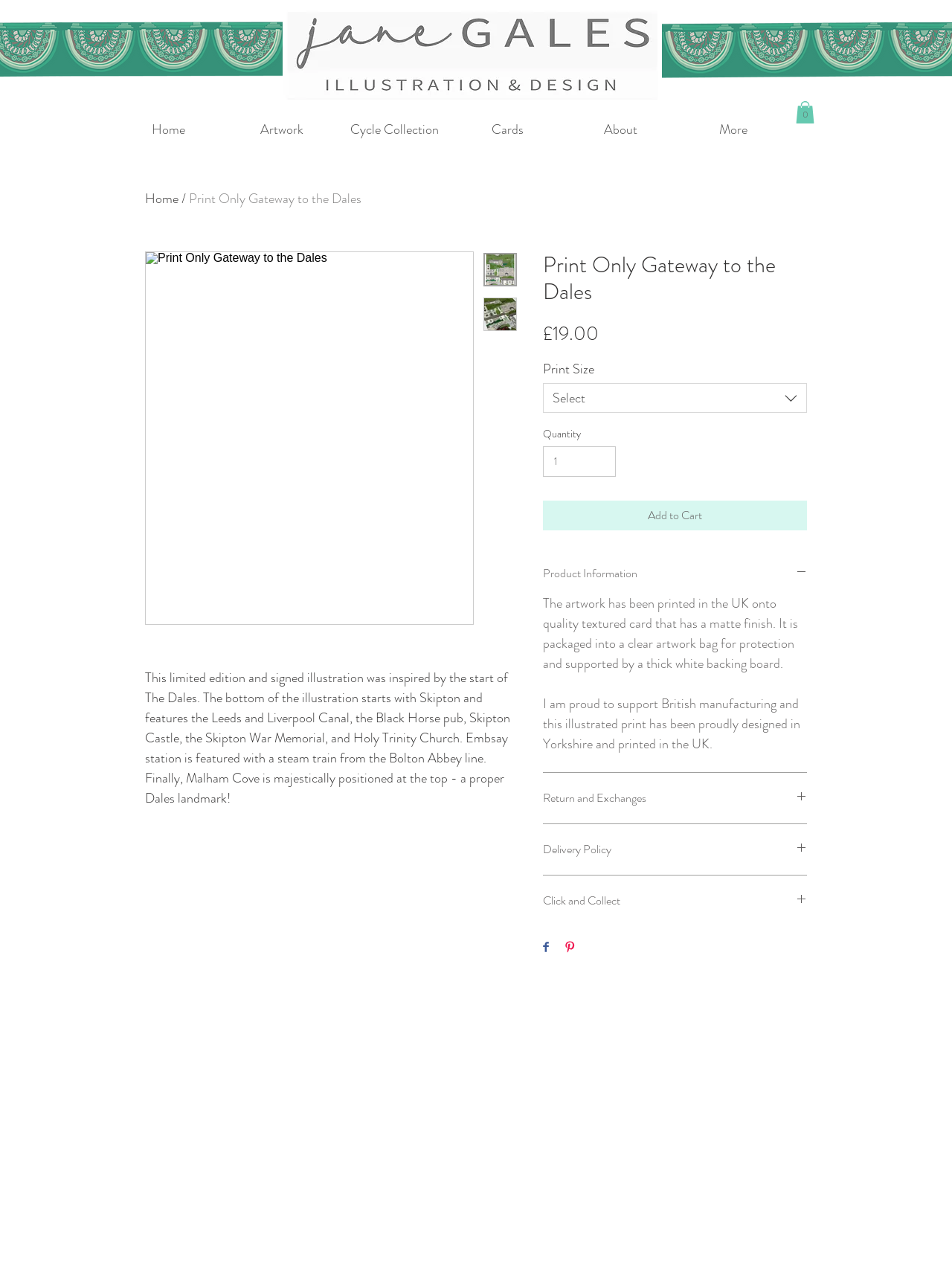What is the purpose of the clear artwork bag?
Answer the question with a detailed and thorough explanation.

I found the answer by reading the product information, which states that 'it is packaged into a clear artwork bag for protection'.